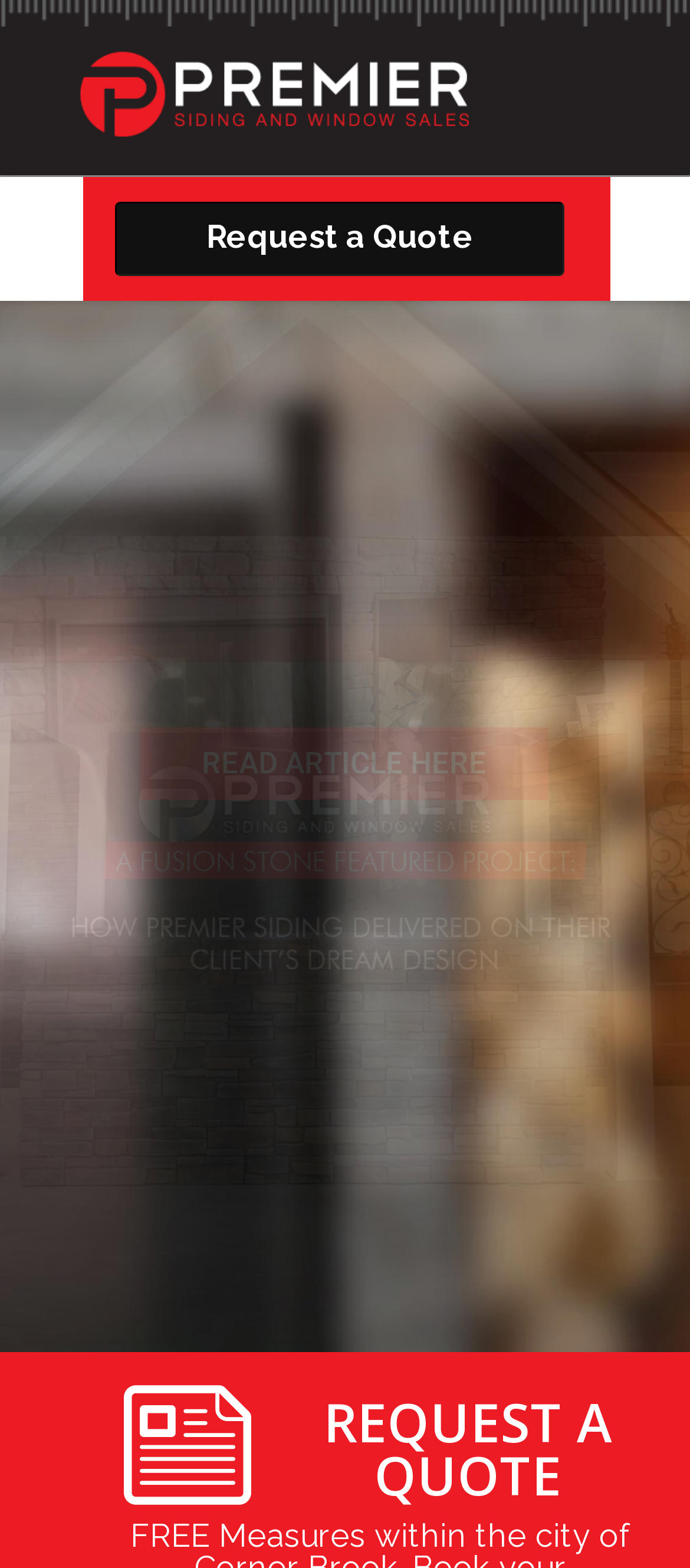Detail the various sections and features of the webpage.

The webpage appears to be a business website, specifically for Premier Siding and Window Sales, with a focus on their services in Corner Brook. At the top, there is a logo and a link to the company's name, taking up most of the width of the page. 

Below the logo, there are two prominent links: "Request a Quote" and "Premier Siding and Window Sales", with the latter being an image link. The "Request a Quote" link is positioned to the right of the center of the page.

Further down, there is a section highlighting the company's showroom. The title "OUR SHOWROOM" is displayed prominently, followed by a brief description of the showroom, mentioning new innovations and traditional choices. Below this description, there is a "VIEW SHOWROOM" button.

At the very bottom of the page, there is a heading that reads "REQUEST A QUOTE", which seems to be a call-to-action for visitors to inquire about the company's services.